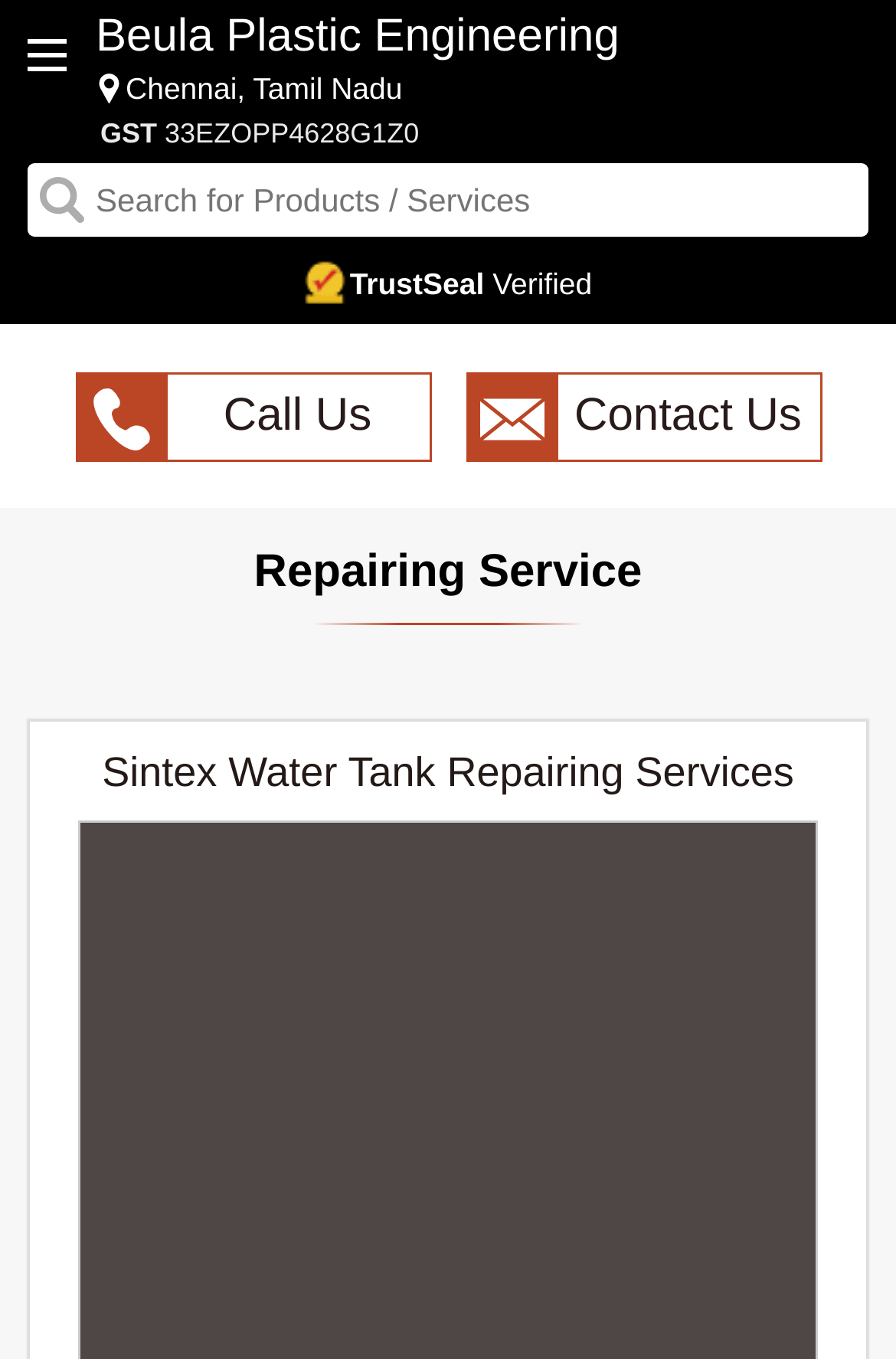Give a comprehensive overview of the webpage, including key elements.

The webpage is about Beula Plastic Engineering, a manufacturer of repairing services, specifically Sintex Water Tank Repairing Services, based in Chennai, Tamil Nadu. 

At the top, there is a link to the company's name, "Beula Plastic Engineering", accompanied by a small image and the location "Chennai, Tamil Nadu" on the right side. Below this, there is a GST number "33EZOPP4628G1Z0" and a small image on the left side. 

On the left side, there is a search box with a placeholder text "Search for Products / Services". Above the search box, there is a small image. 

In the middle of the page, there is a "TrustSeal" with a "Verified" label next to it. 

On the right side, there are two links, "Call Us" and "Contact Us", each accompanied by a small image. 

Below these links, there is a heading "Sintex Water Tank Repairing Services" with a small image embedded within the text. This heading is followed by a subheading "Repairing Service".